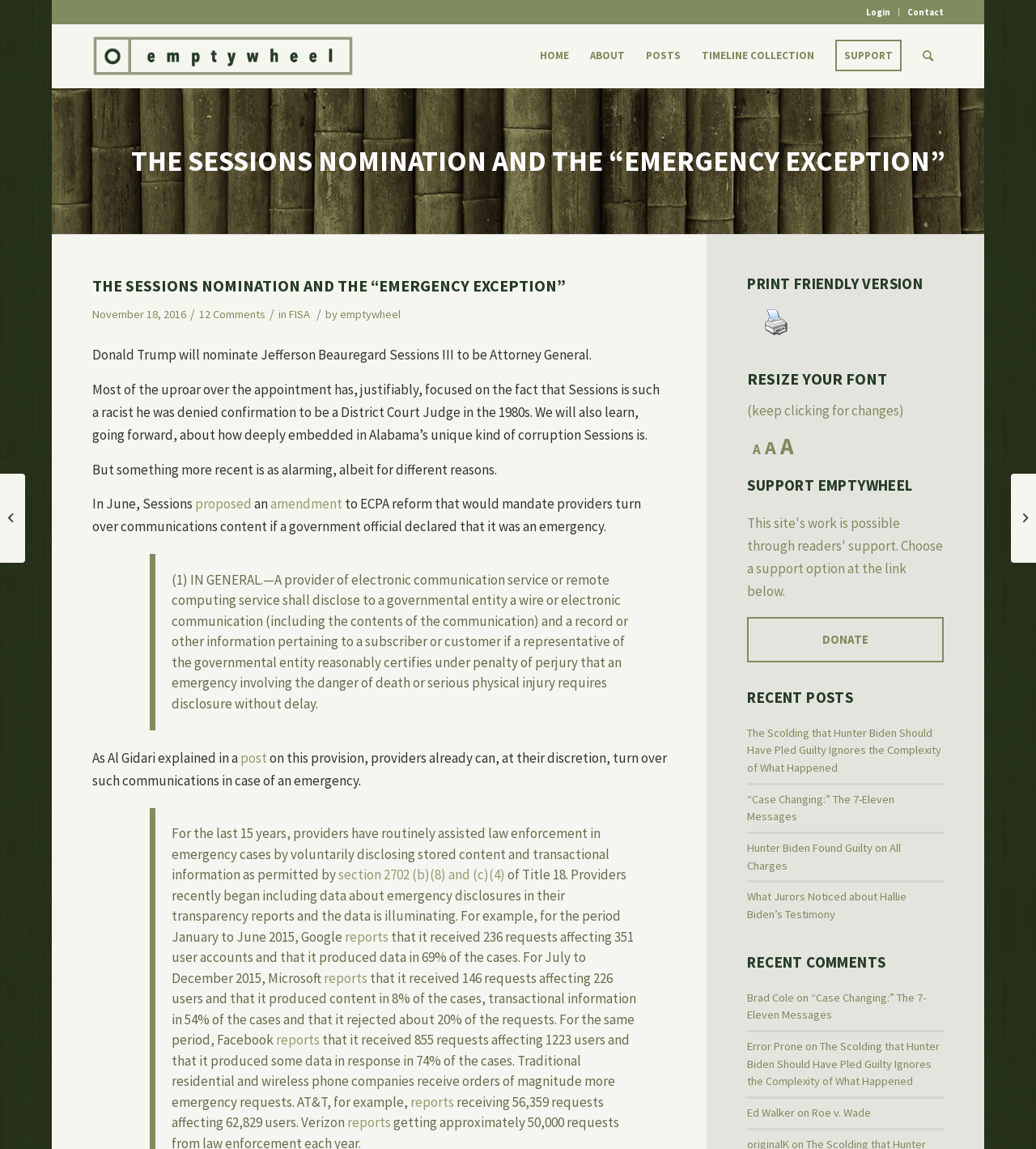What is the proposed amendment to ECPA reform?
Answer the question with a single word or phrase derived from the image.

Mandate providers turn over communications content in emergency cases